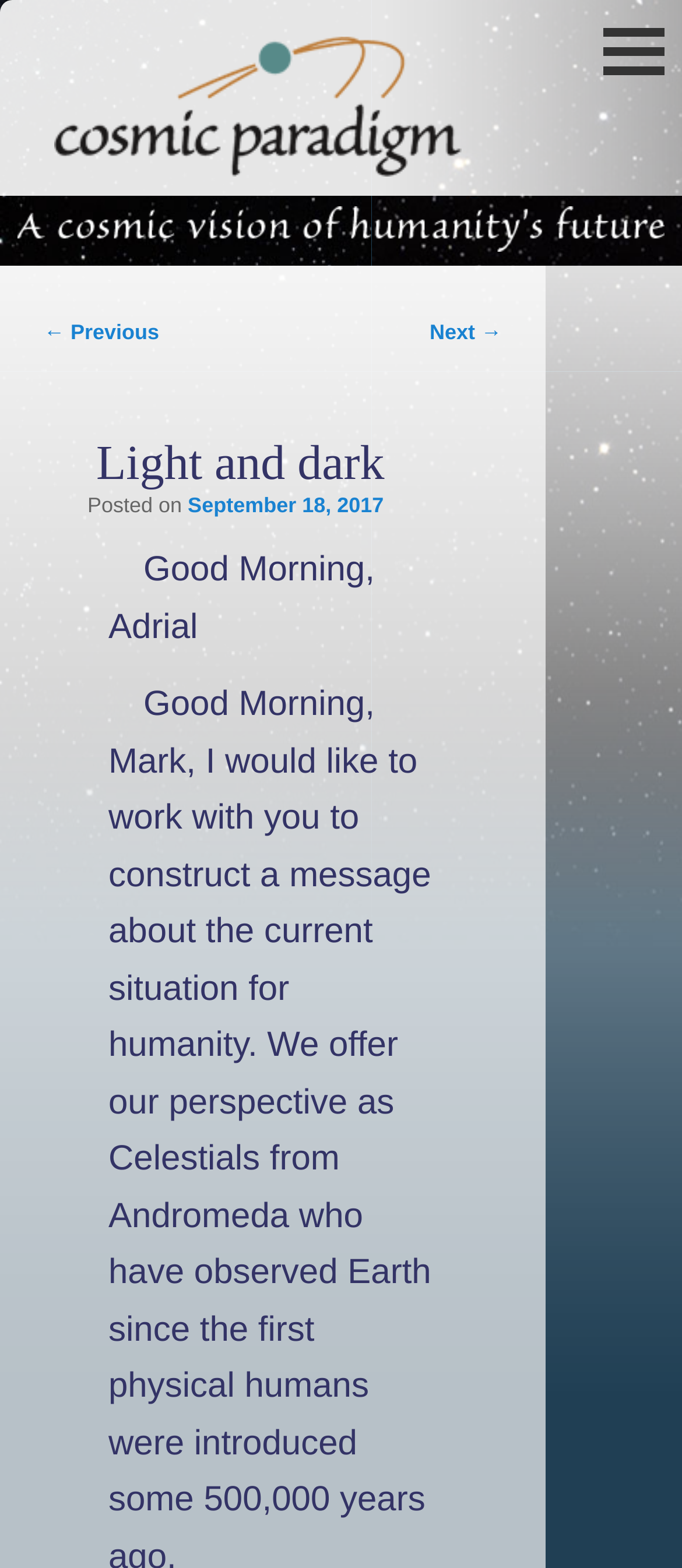Give a one-word or one-phrase response to the question: 
How many links are there in the post navigation section?

2